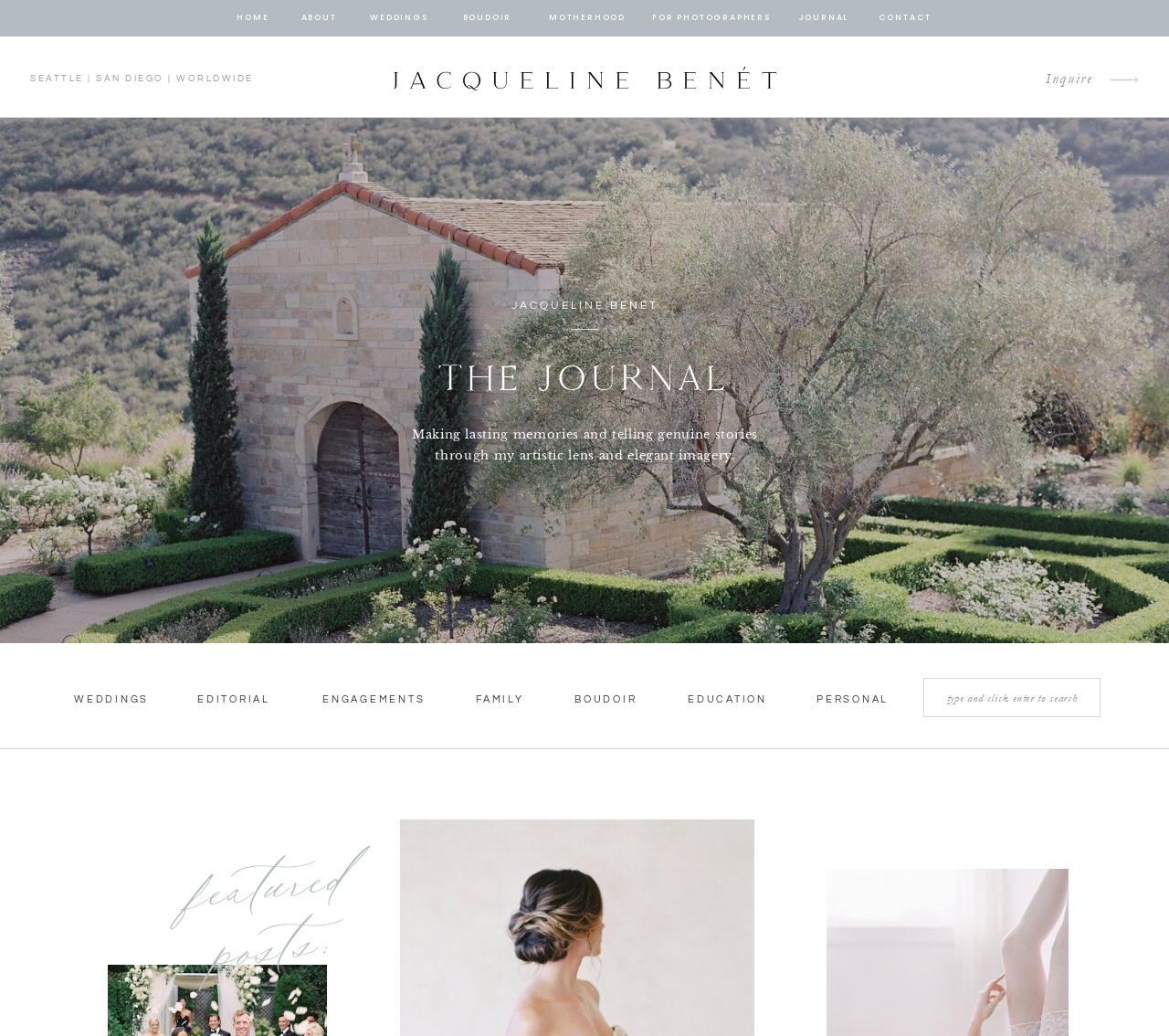What is the purpose of the search bar?
Provide a fully detailed and comprehensive answer to the question.

The search bar is located in the middle section of the webpage, below the photographer's name. It has a placeholder text 'Search for:' and a text input field. The purpose of the search bar is to allow users to search for specific posts or content on the webpage.